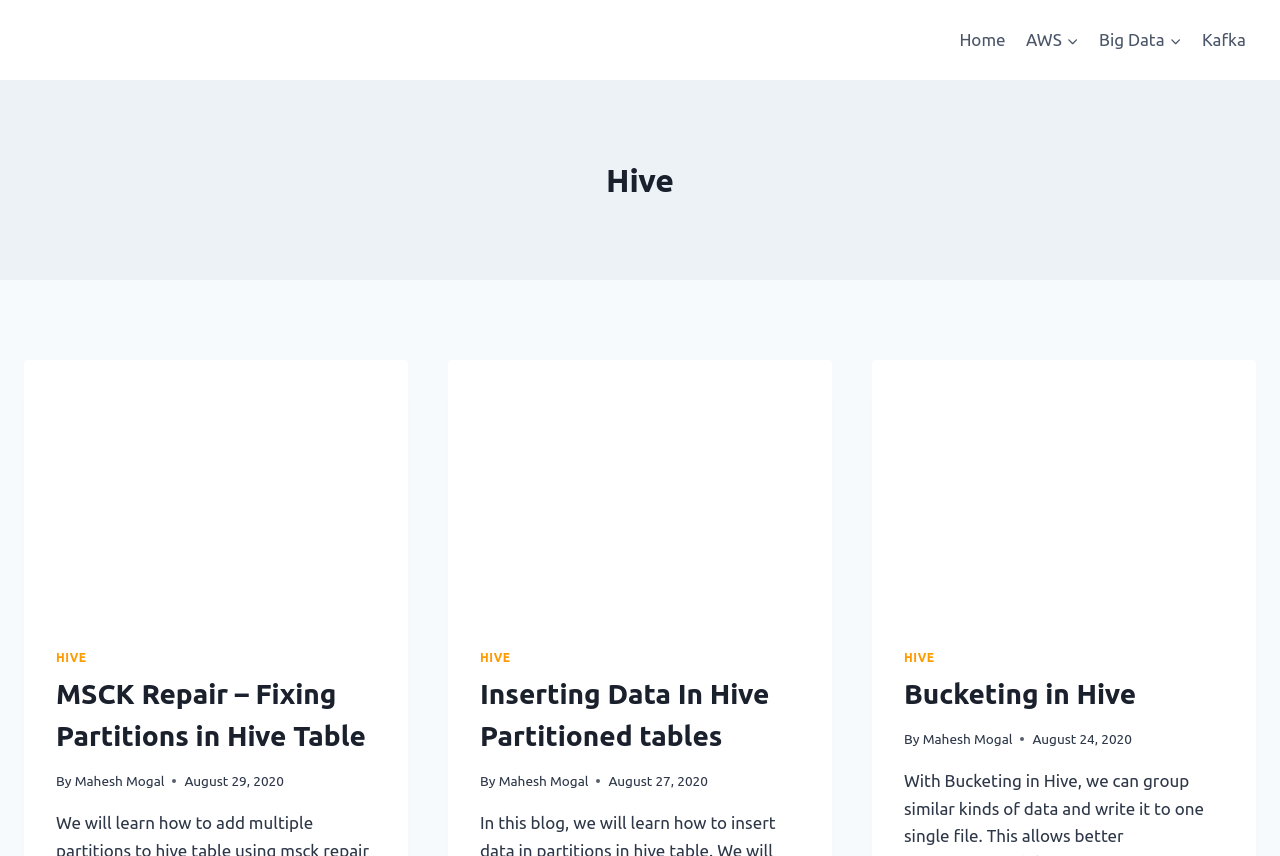When was the second article published?
Please give a detailed and elaborate answer to the question based on the image.

The publication date of the second article can be determined by looking at the time section below the article title. It says 'August 27, 2020'.